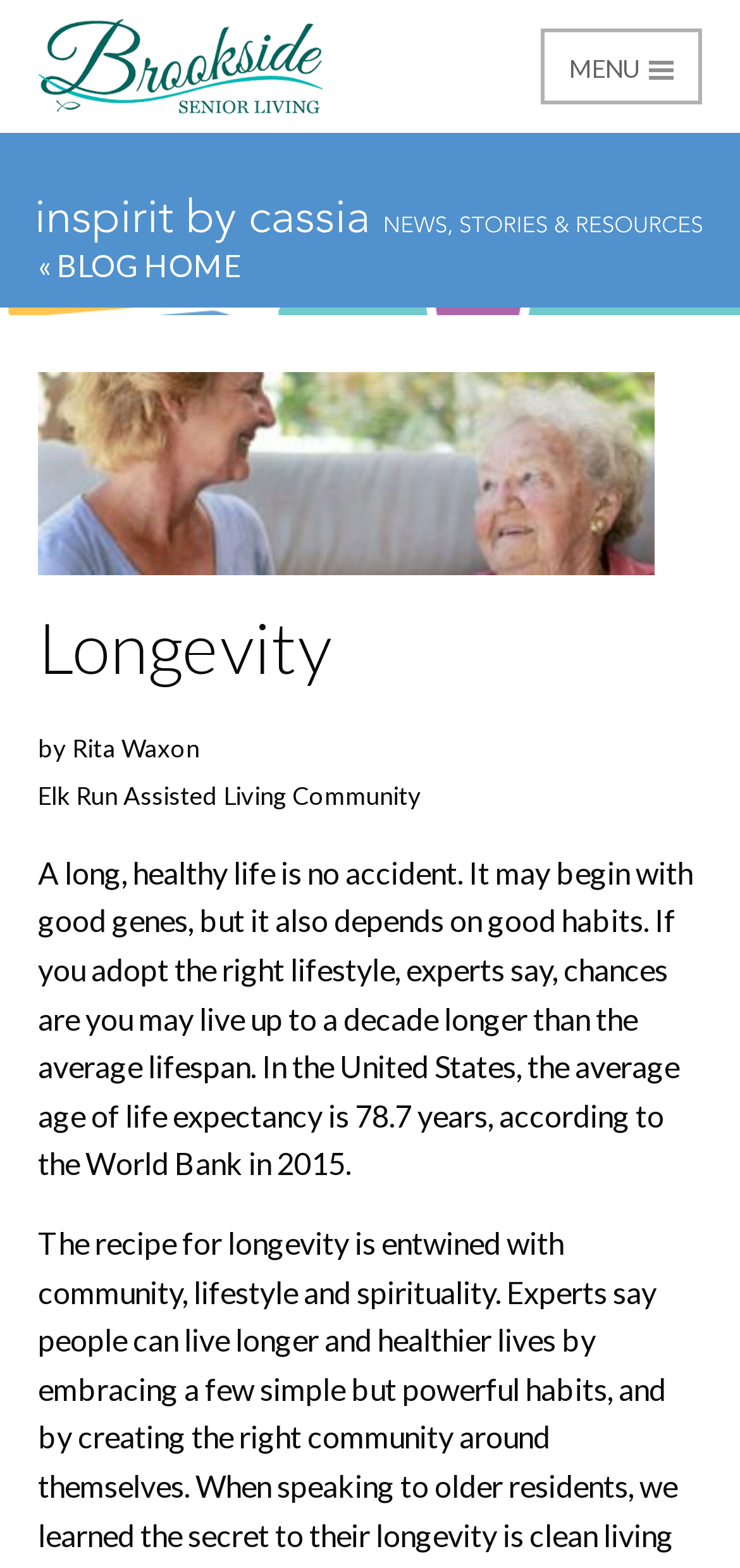Provide a brief response to the question using a single word or phrase: 
What is the function of the 'MENU' button?

To control off-canvas